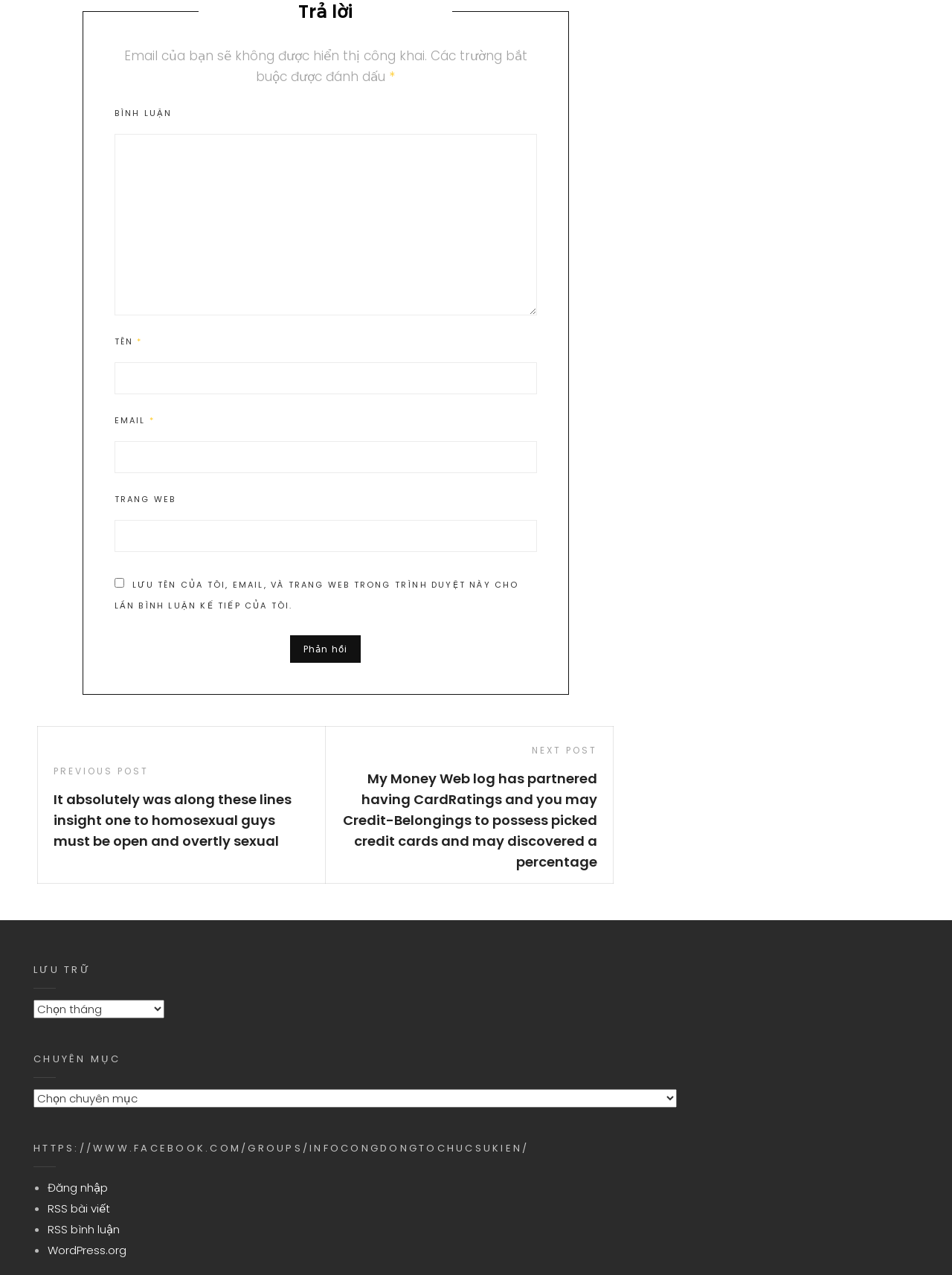Find the bounding box coordinates of the area to click in order to follow the instruction: "Type your name".

[0.12, 0.284, 0.564, 0.309]